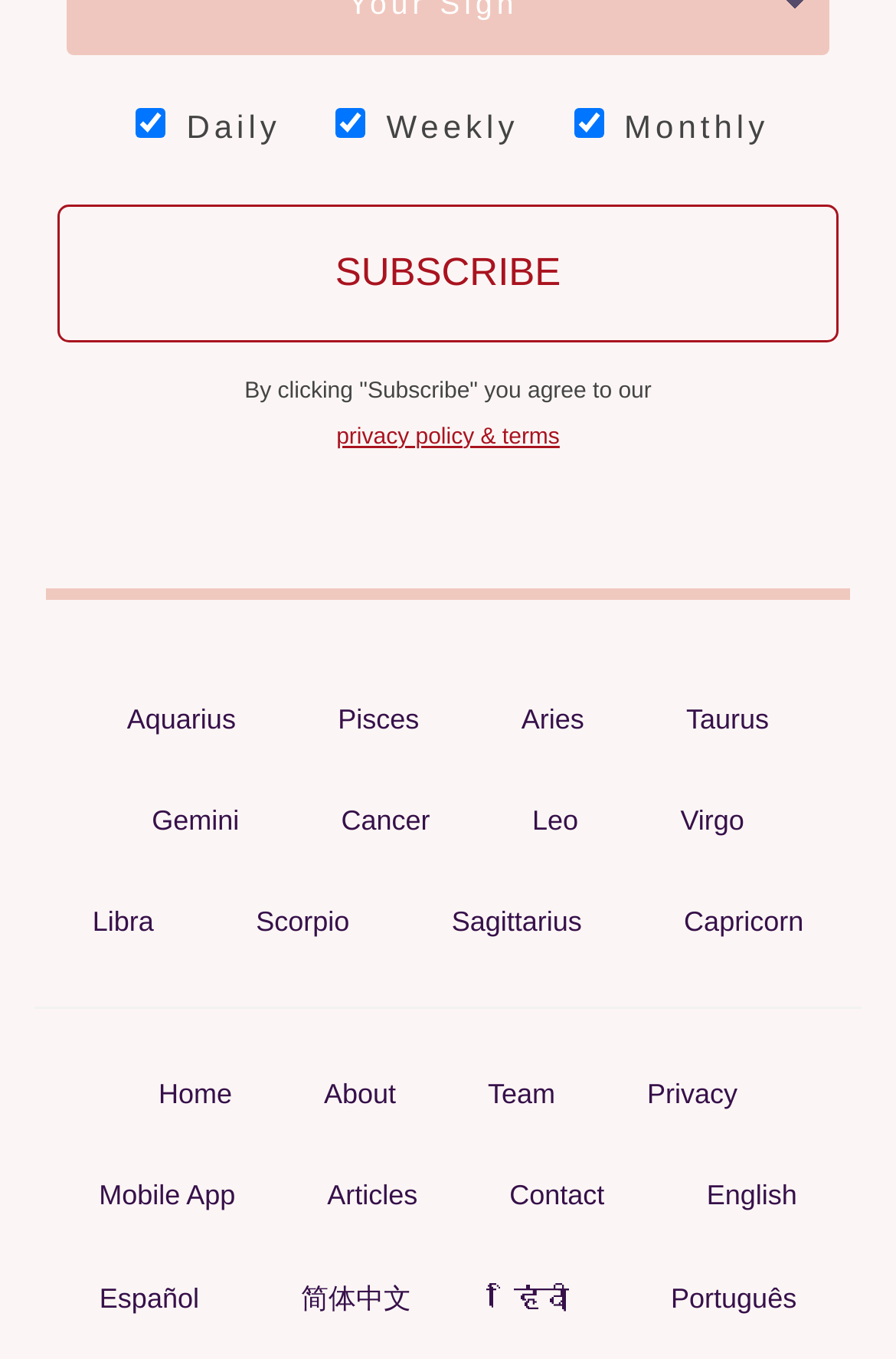Pinpoint the bounding box coordinates of the element to be clicked to execute the instruction: "view shareholder structure".

None